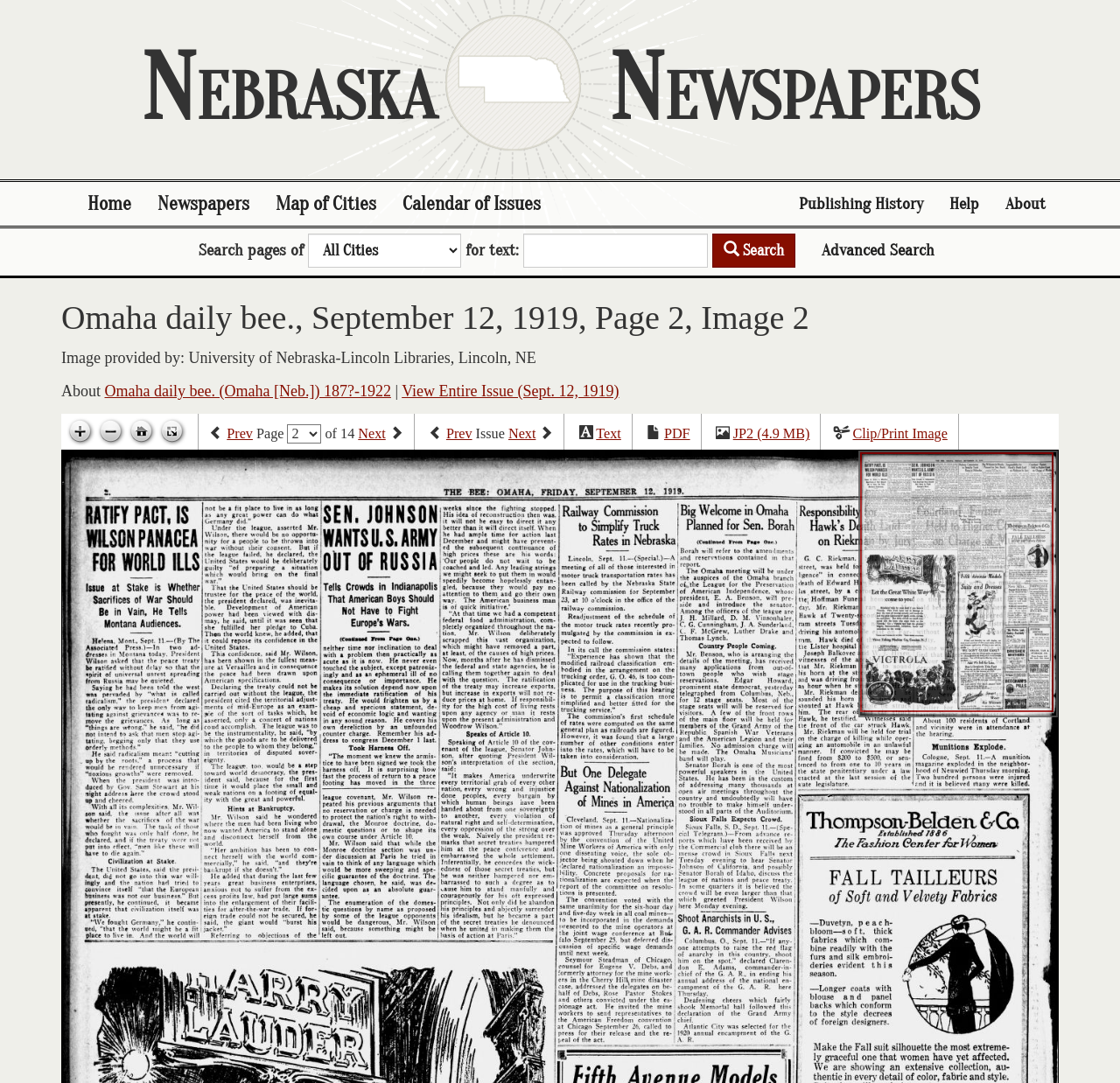What is the purpose of the search box?
Please provide a single word or phrase answer based on the image.

To search for text in the newspaper pages